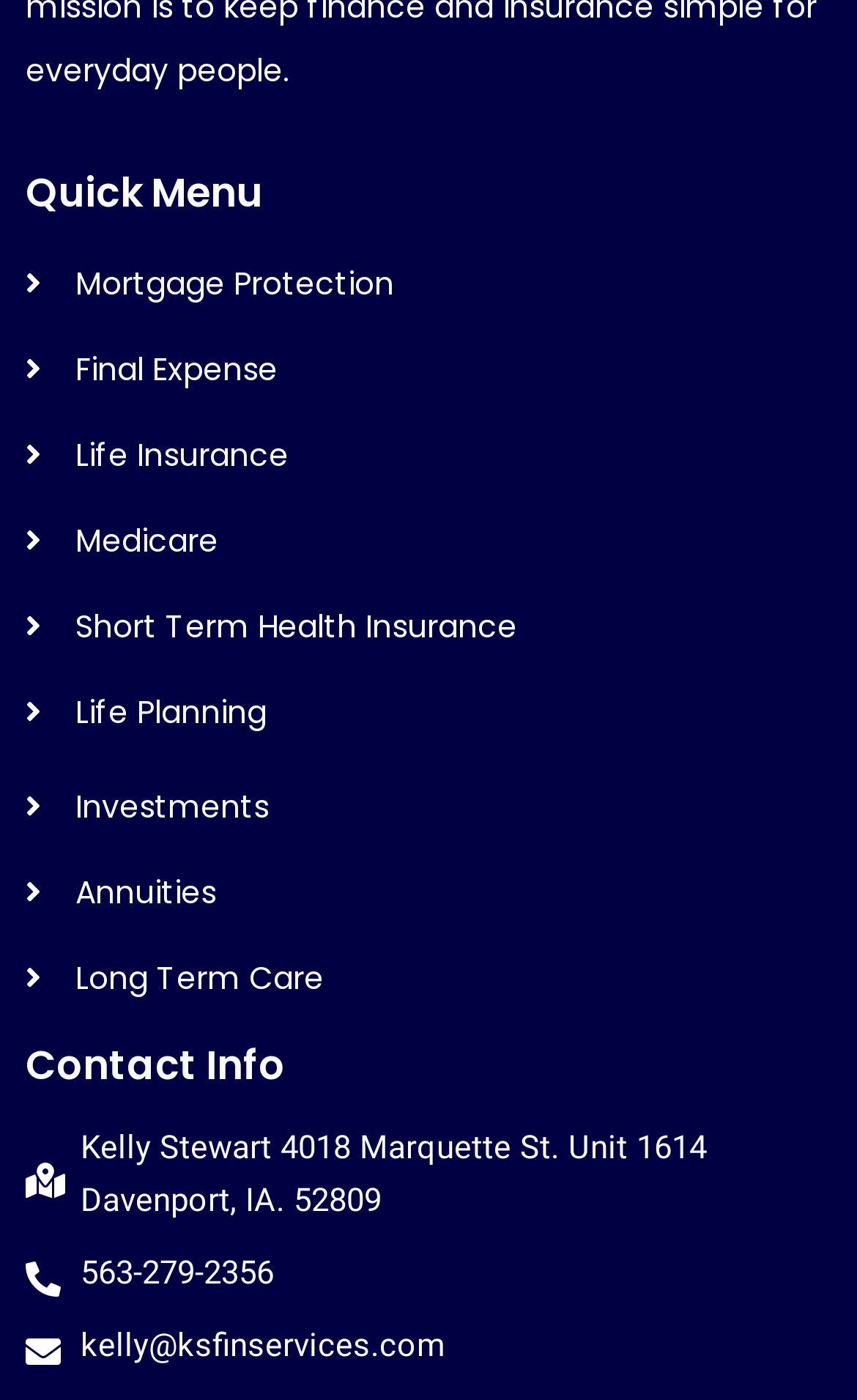Please locate the UI element described by "Short Term Health Insurance" and provide its bounding box coordinates.

[0.03, 0.425, 0.97, 0.471]